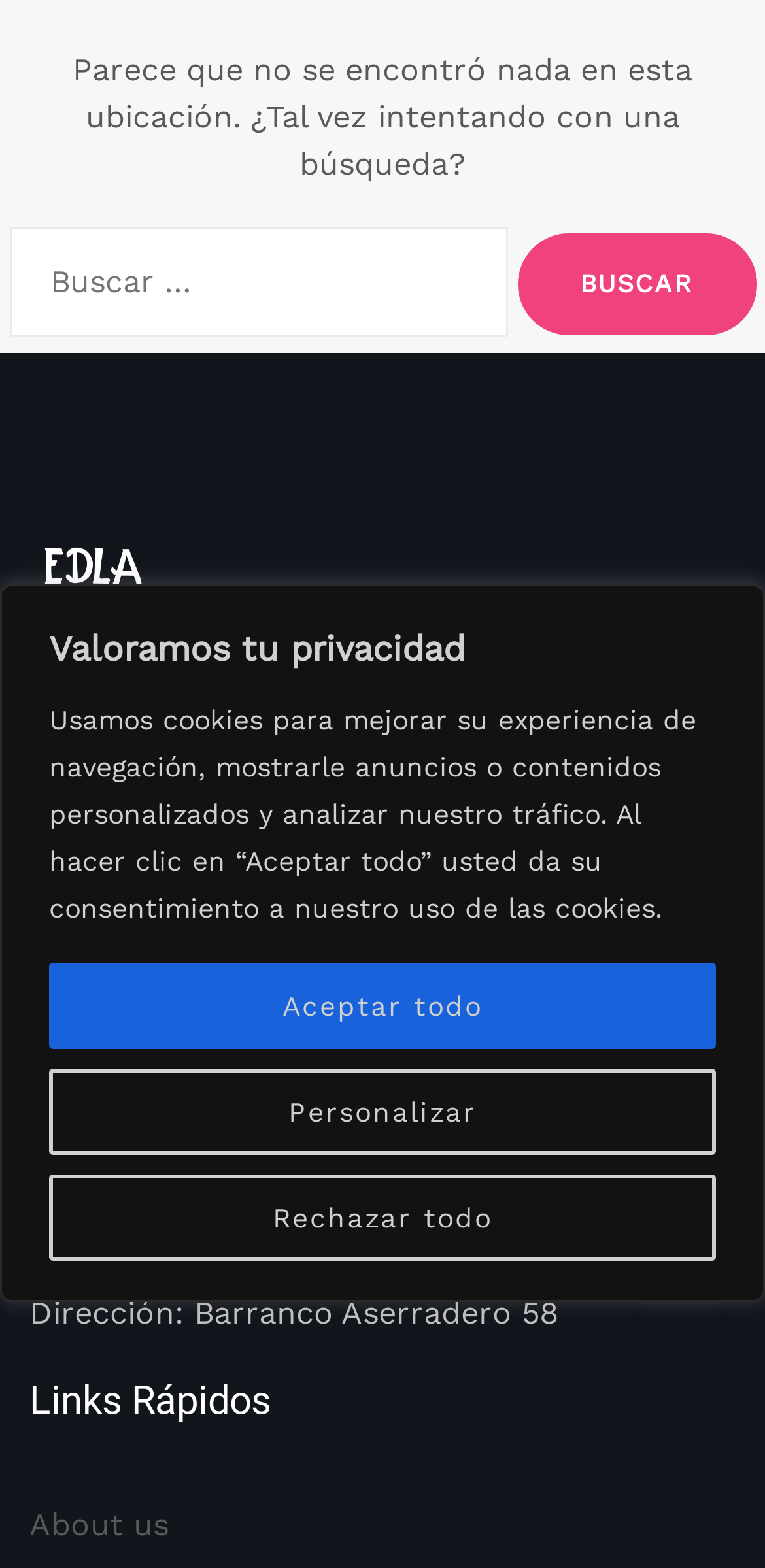What is the location of Edla?
Based on the visual information, provide a detailed and comprehensive answer.

The contact information section of the webpage lists the address as 'Dirección: Barranco Aserradero 58', which is the location of Edla.